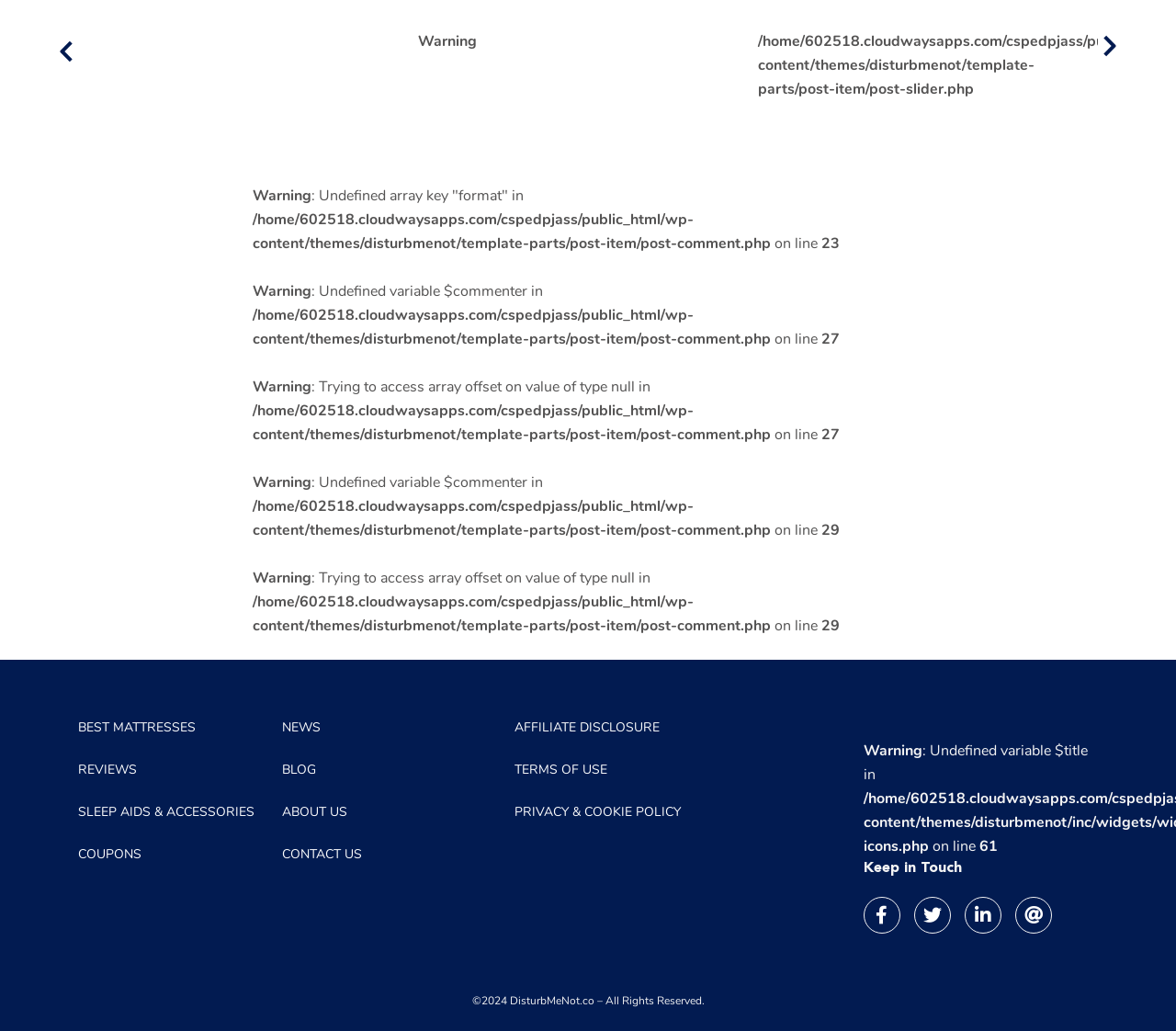Please give a succinct answer to the question in one word or phrase:
What is the copyright information at the bottom of the page?

2024 DisturbMeNot.co